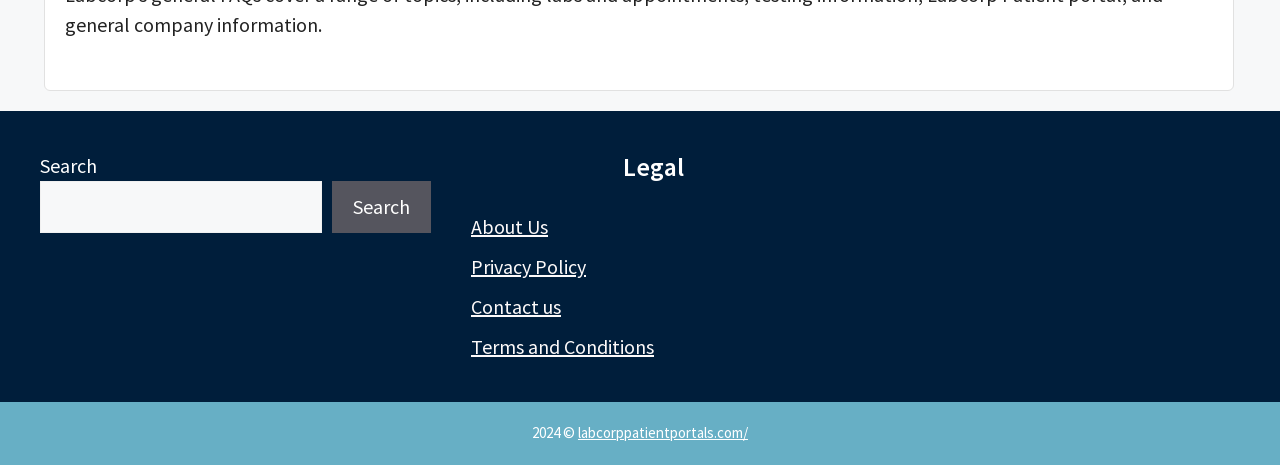Respond to the question below with a single word or phrase: What is the domain of the website?

labcorppatientportals.com